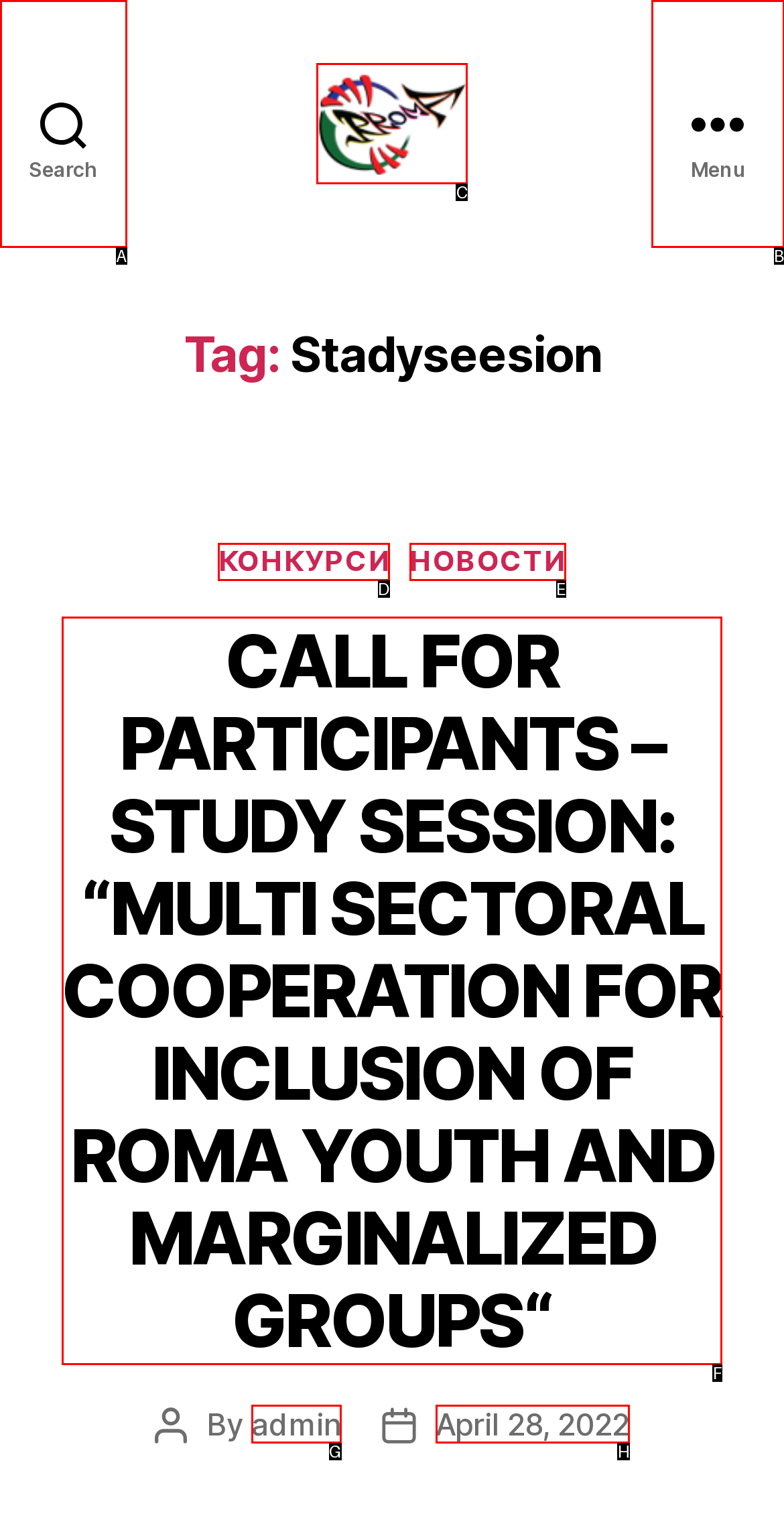Match the element description: parent_node: РРОМА to the correct HTML element. Answer with the letter of the selected option.

C